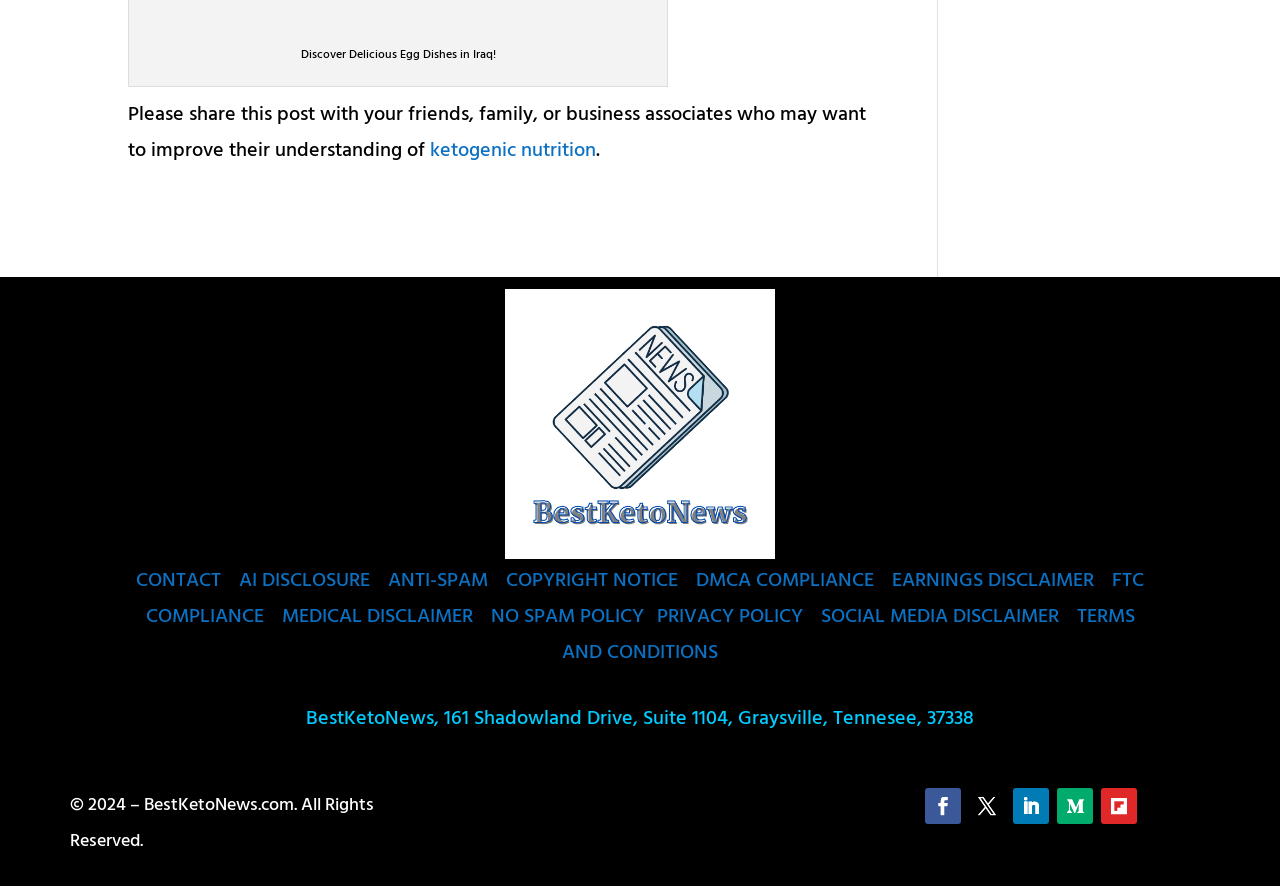What is the topic of the shared post?
Analyze the image and deliver a detailed answer to the question.

The question can be answered by looking at the first sentence of the webpage, which says 'Please share this post with your friends, family, or business associates who may want to improve their understanding of ketogenic nutrition.' This sentence clearly indicates that the shared post is about ketogenic nutrition.